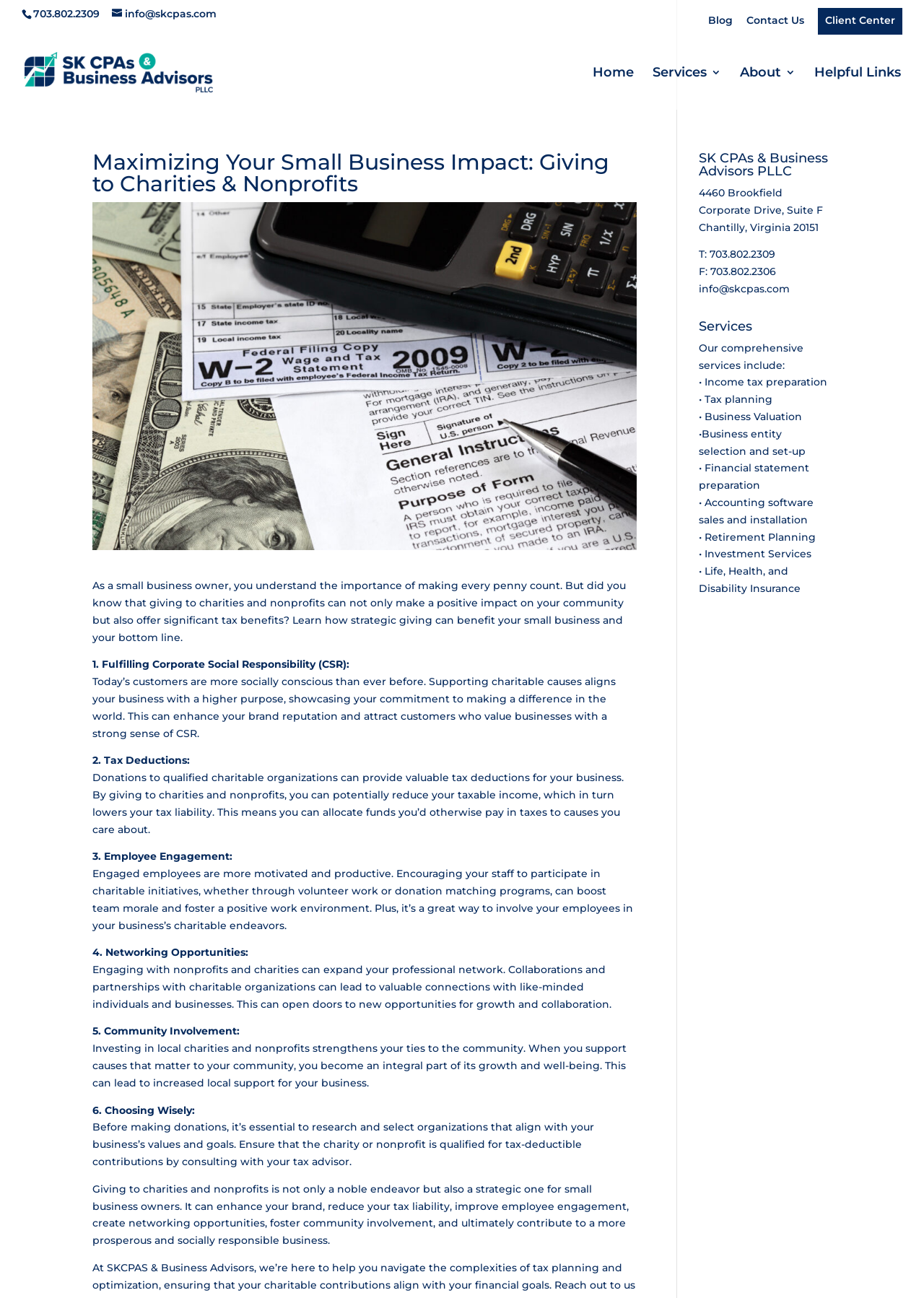Provide the bounding box coordinates in the format (top-left x, top-left y, bottom-right x, bottom-right y). All values are floating point numbers between 0 and 1. Determine the bounding box coordinate of the UI element described as: Helpful Links

[0.881, 0.052, 0.975, 0.085]